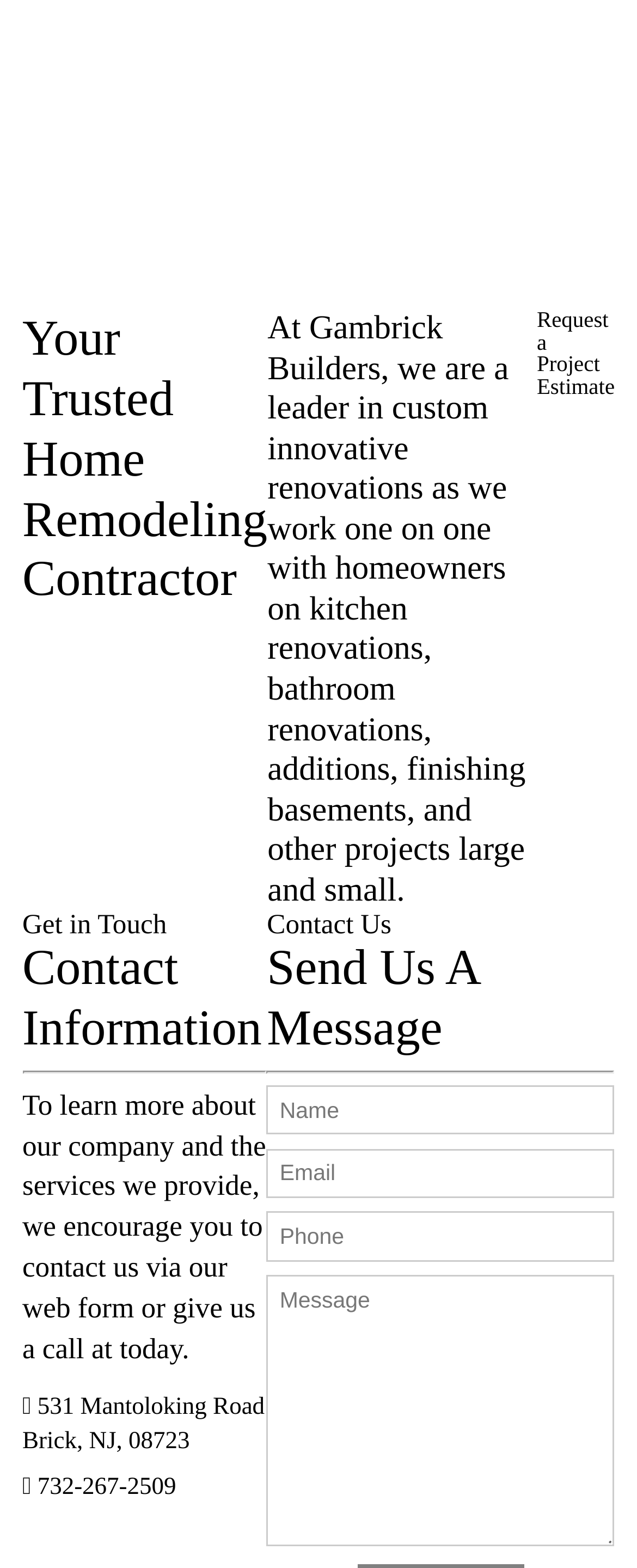What is the purpose of the 'Request a Project Estimate' link?
Examine the image and provide an in-depth answer to the question.

I inferred the purpose of the 'Request a Project Estimate' link by its text and its position on the page, which suggests that it is a call to action for potential customers to initiate a project with the company.